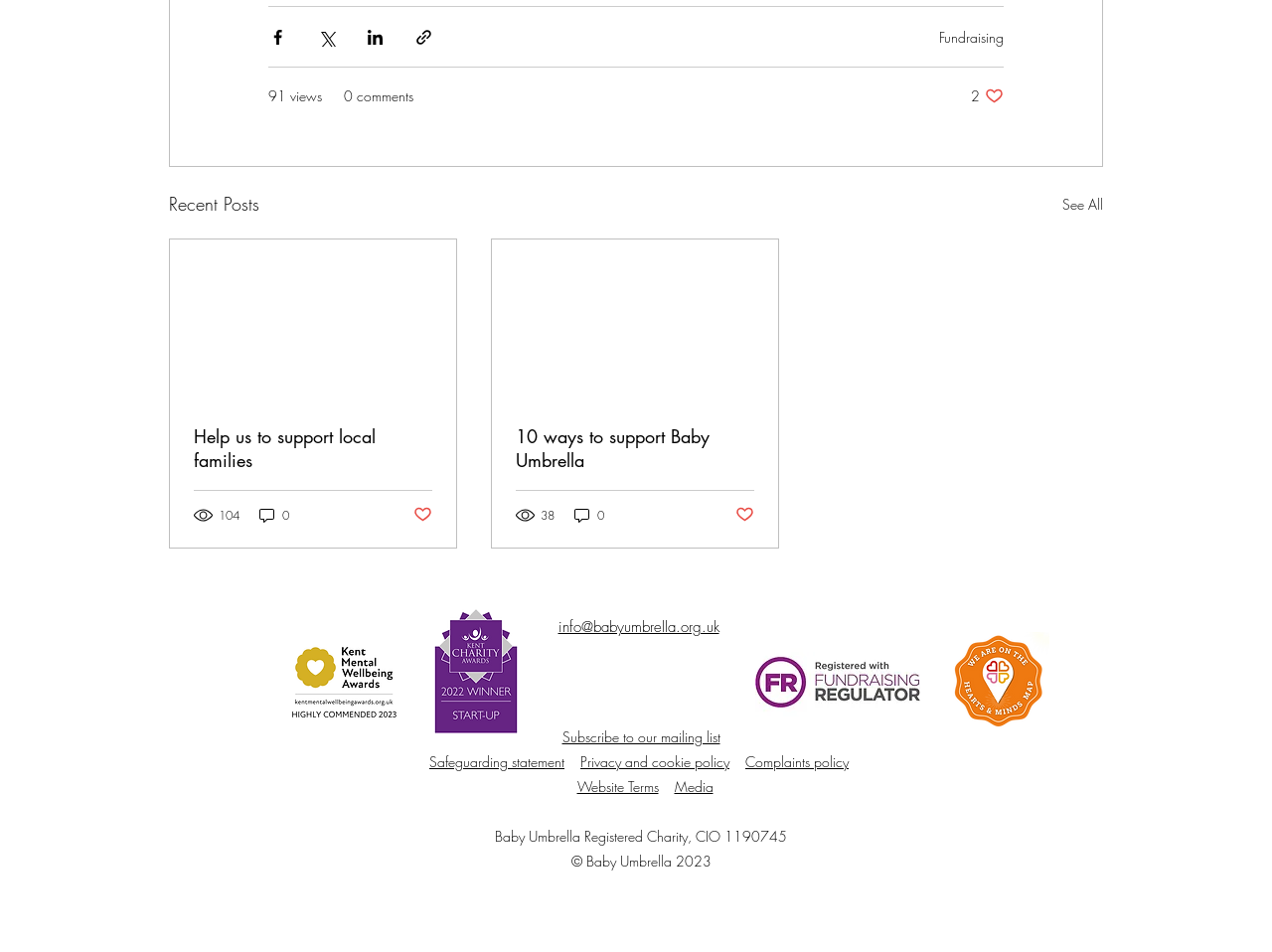Indicate the bounding box coordinates of the element that needs to be clicked to satisfy the following instruction: "Browse the 'Fitness' category". The coordinates should be four float numbers between 0 and 1, i.e., [left, top, right, bottom].

None